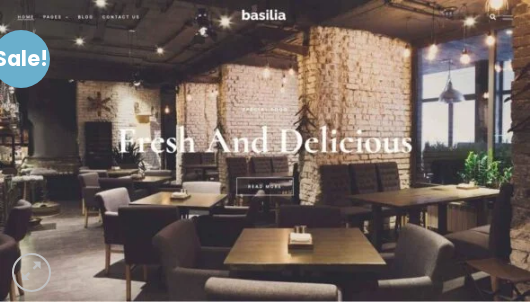Provide a thorough description of the contents of the image.

The image showcases the interior of "Basilia," a stylish restaurant characterized by a warm and inviting atmosphere. The layout features wooden tables and comfortable seating, with an elegant stone wall backdrop that adds a touch of sophistication. Soft lighting illuminates the space, highlighting plants and décor that enhance the cozy vibe. Prominently displayed in bold typography is the phrase "Fresh And Delicious," emphasizing the restaurant's commitment to quality cuisine. Additionally, a circular blue badge at the top left corner announces a "Sale!" drawing attention to ongoing promotions. This visually appealing environment is designed to attract diners looking for a memorable dining experience.